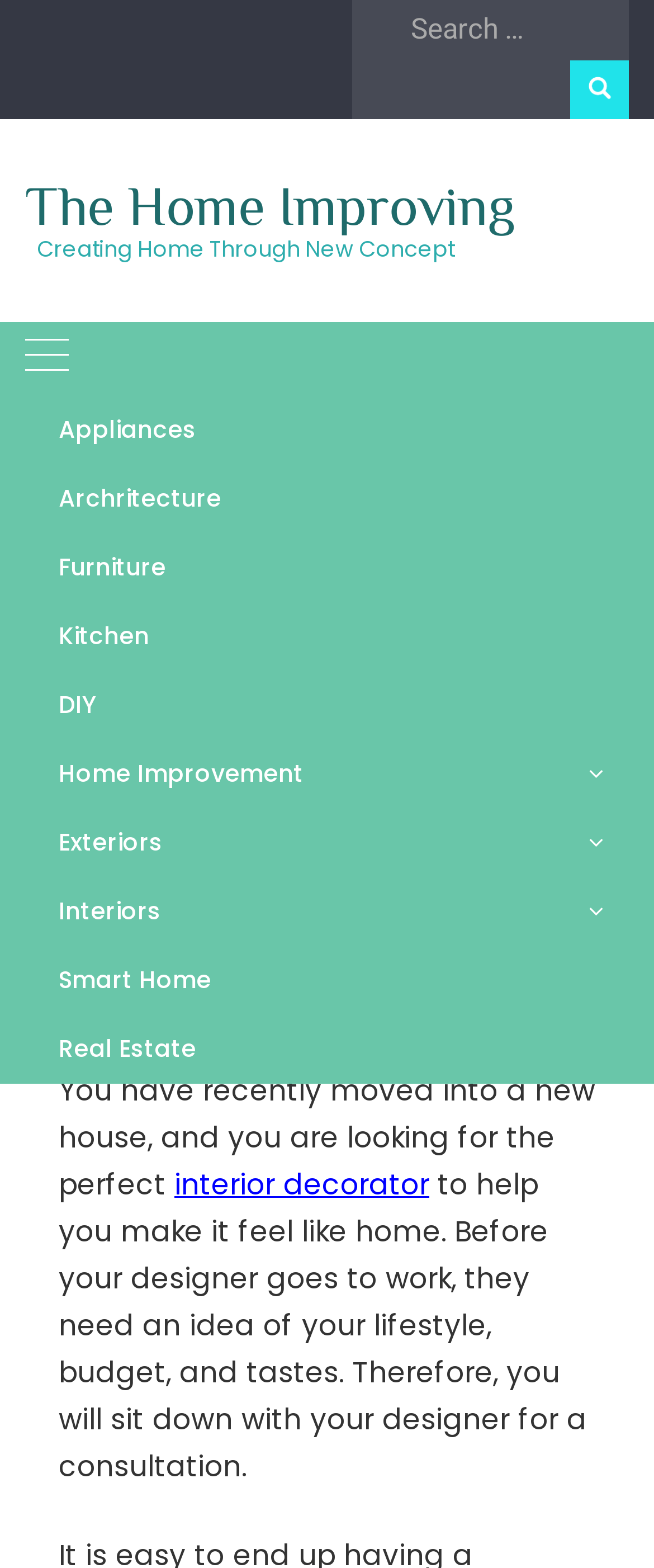Extract the bounding box of the UI element described as: "The Home Improving".

[0.038, 0.111, 0.787, 0.15]